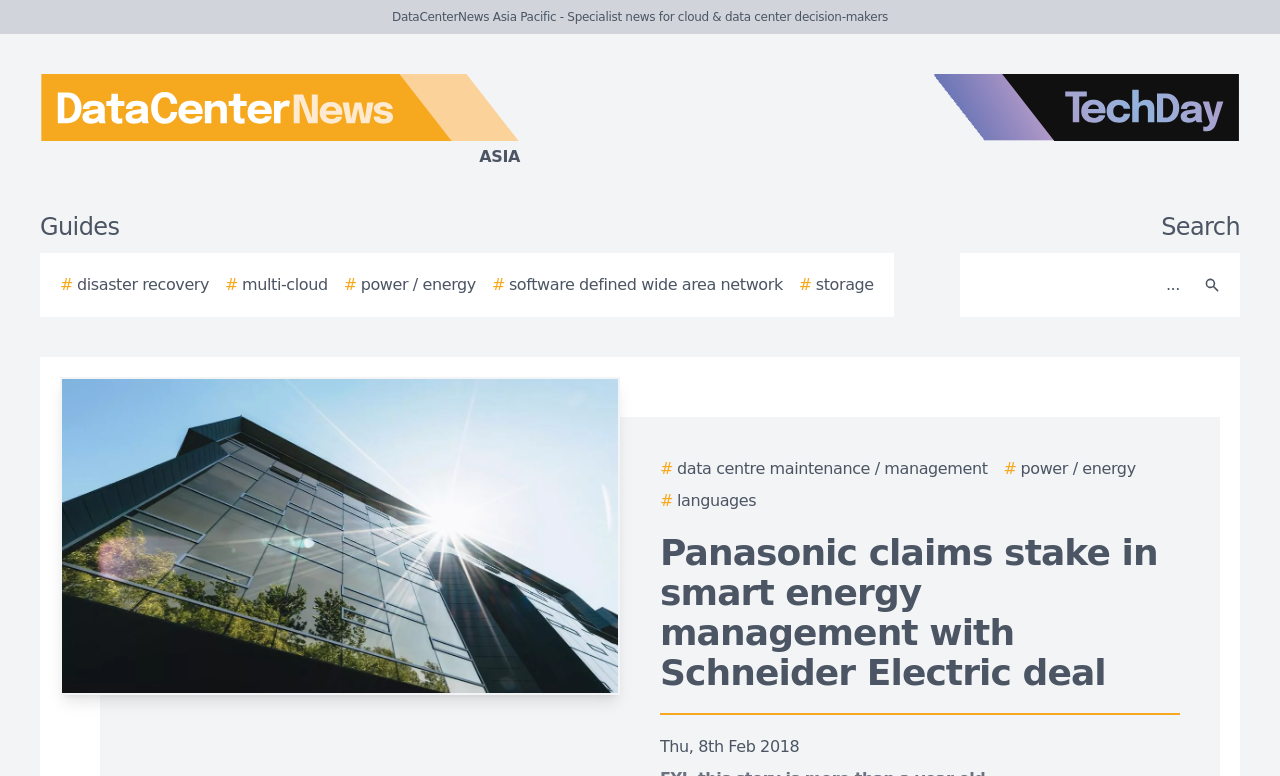Please identify the bounding box coordinates of the clickable region that I should interact with to perform the following instruction: "Click on the link about power / energy". The coordinates should be expressed as four float numbers between 0 and 1, i.e., [left, top, right, bottom].

[0.269, 0.352, 0.372, 0.383]